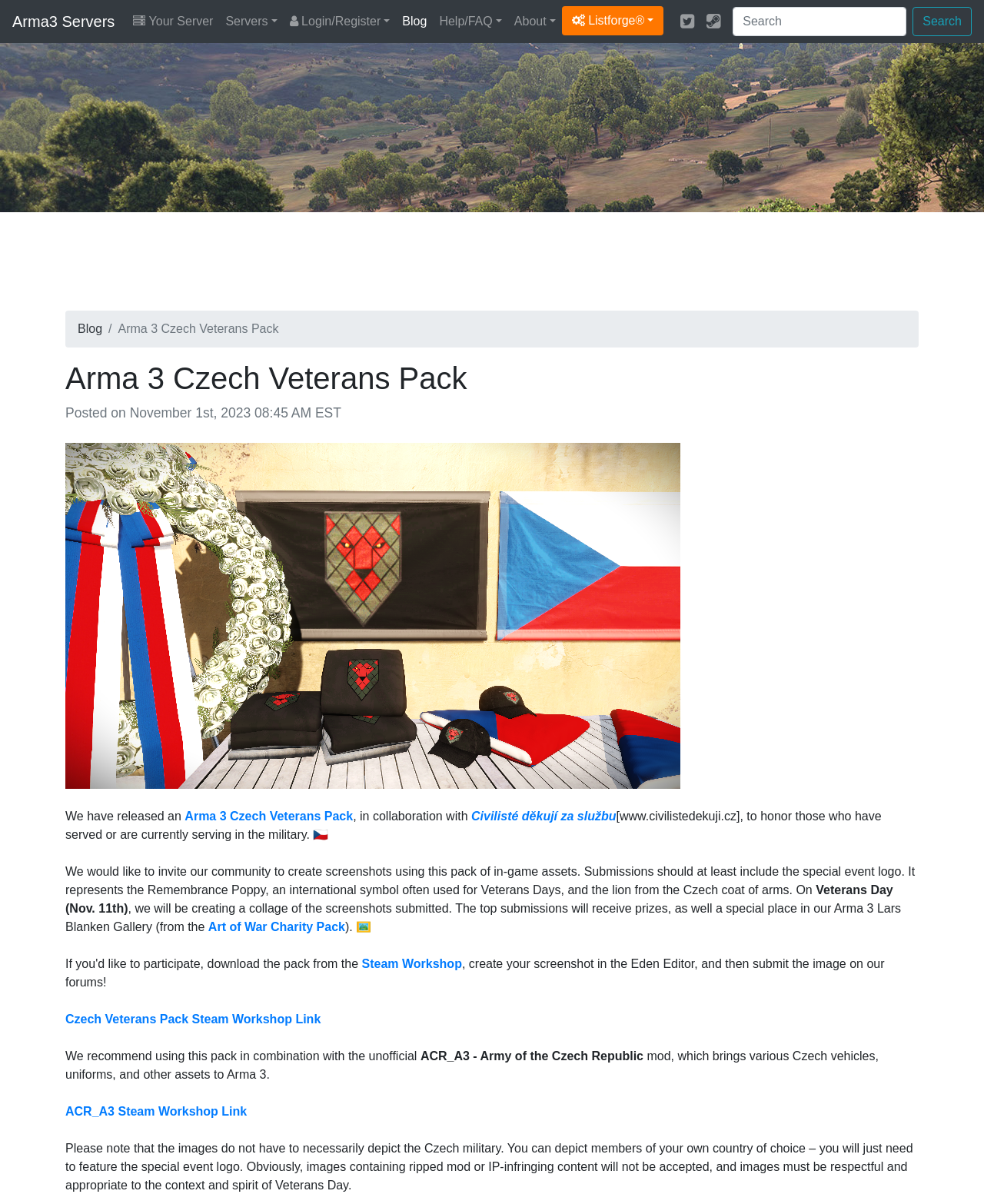What is the name of the pack released by Arma 3?
Analyze the image and provide a thorough answer to the question.

The webpage mentions that 'We have released an Arma 3 Czech Veterans Pack' in collaboration with Civilisté děkují za službu, indicating that the pack is called Czech Veterans Pack.